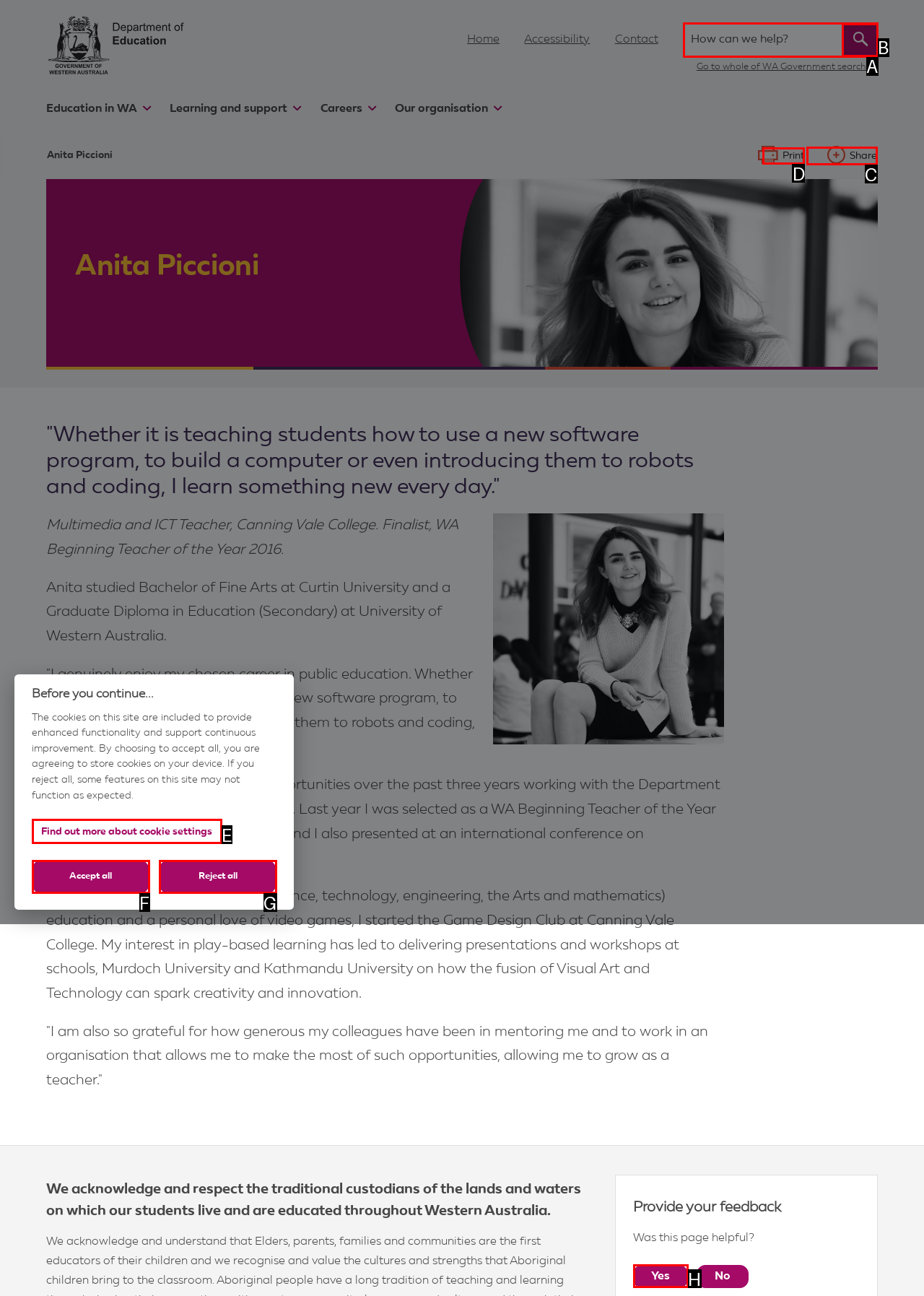Indicate the HTML element that should be clicked to perform the task: Print the page Reply with the letter corresponding to the chosen option.

D